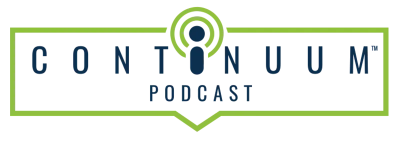Generate an elaborate caption that includes all aspects of the image.

The image showcases the logo of the "Continuum Podcast," which is designed to reflect a modern and professional aesthetic. The logo features the word "CONTINUUM" prominently displayed in bold, uppercase letters, with a distinctive green circular design above it that resembles a sound wave or a microphone icon, symbolizing the audio nature of the podcast. Below "CONTINUUM," the word "PODCAST" is presented in a sleek, smaller font, further emphasizing the series' focus on engaging discussions and insightful content. This branding effectively conveys a sense of community and connection, inviting listeners to explore new ideas and perspectives through the podcast's offerings.